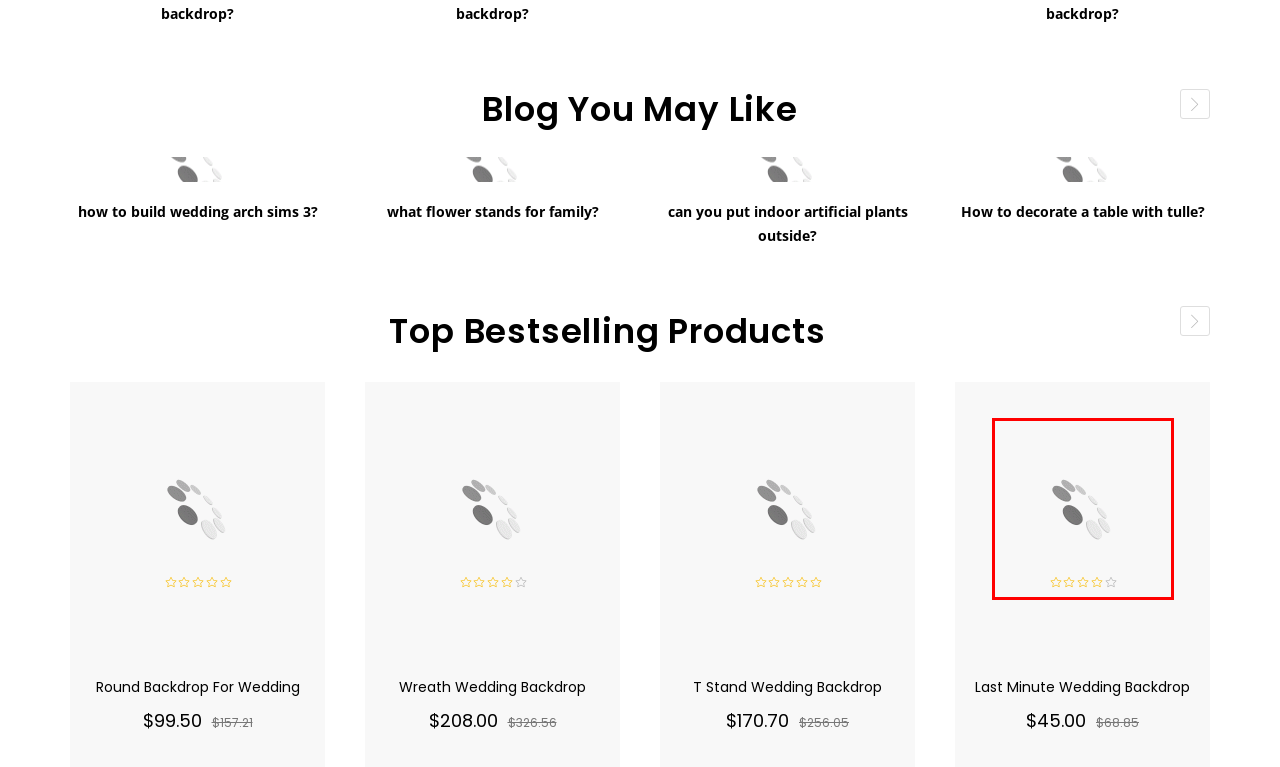Look at the screenshot of a webpage that includes a red bounding box around a UI element. Select the most appropriate webpage description that matches the page seen after clicking the highlighted element. Here are the candidates:
A. how to build wedding arch sims 3?
B. can you put indoor artificial plants outside?
C. what flower stands for family?
D. T Stand Wedding Backdrop
E. Last Minute Wedding Backdrop
F. Wreath Wedding Backdrop
G. Round Backdrop For Wedding
H. How to decorate a table with tulle?

E